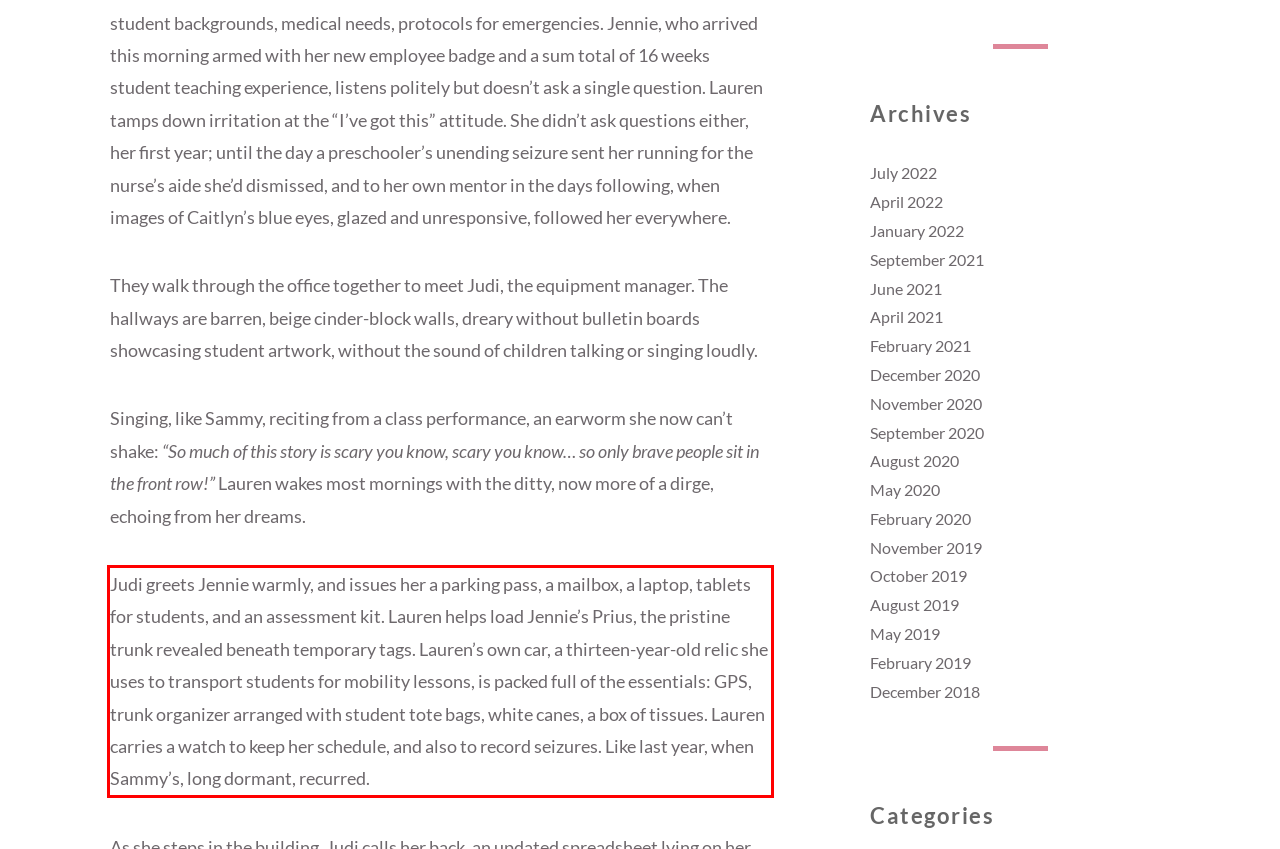Identify and transcribe the text content enclosed by the red bounding box in the given screenshot.

Judi greets Jennie warmly, and issues her a parking pass, a mailbox, a laptop, tablets for students, and an assessment kit. Lauren helps load Jennie’s Prius, the pristine trunk revealed beneath temporary tags. Lauren’s own car, a thirteen-year-old relic she uses to transport students for mobility lessons, is packed full of the essentials: GPS, trunk organizer arranged with student tote bags, white canes, a box of tissues. Lauren carries a watch to keep her schedule, and also to record seizures. Like last year, when Sammy’s, long dormant, recurred.